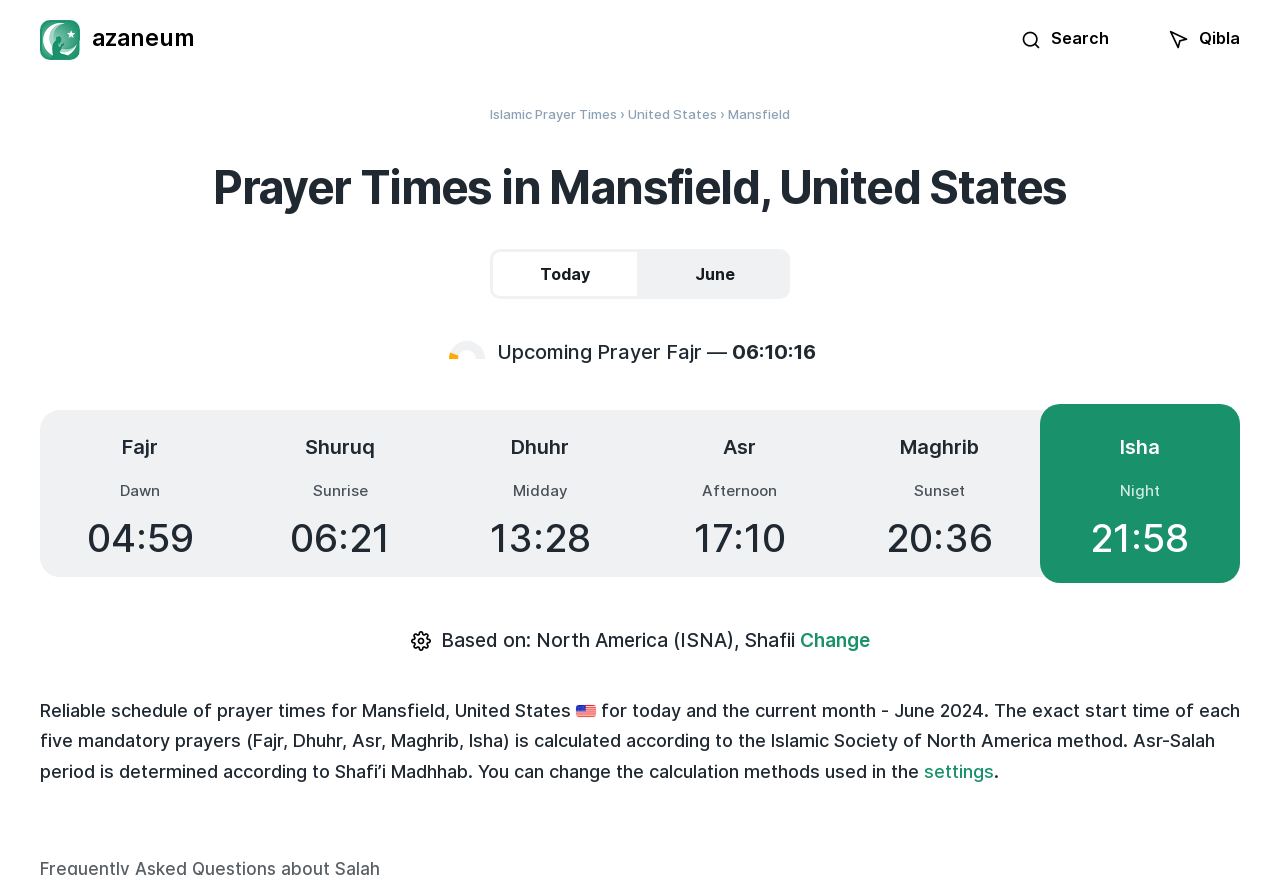Can you give a detailed response to the following question using the information from the image? What is the name of the city for which the prayer times are displayed?

I found the answer by looking at the heading 'Prayer Times in Mansfield, United States' which indicates that the prayer times are for the city of Mansfield.